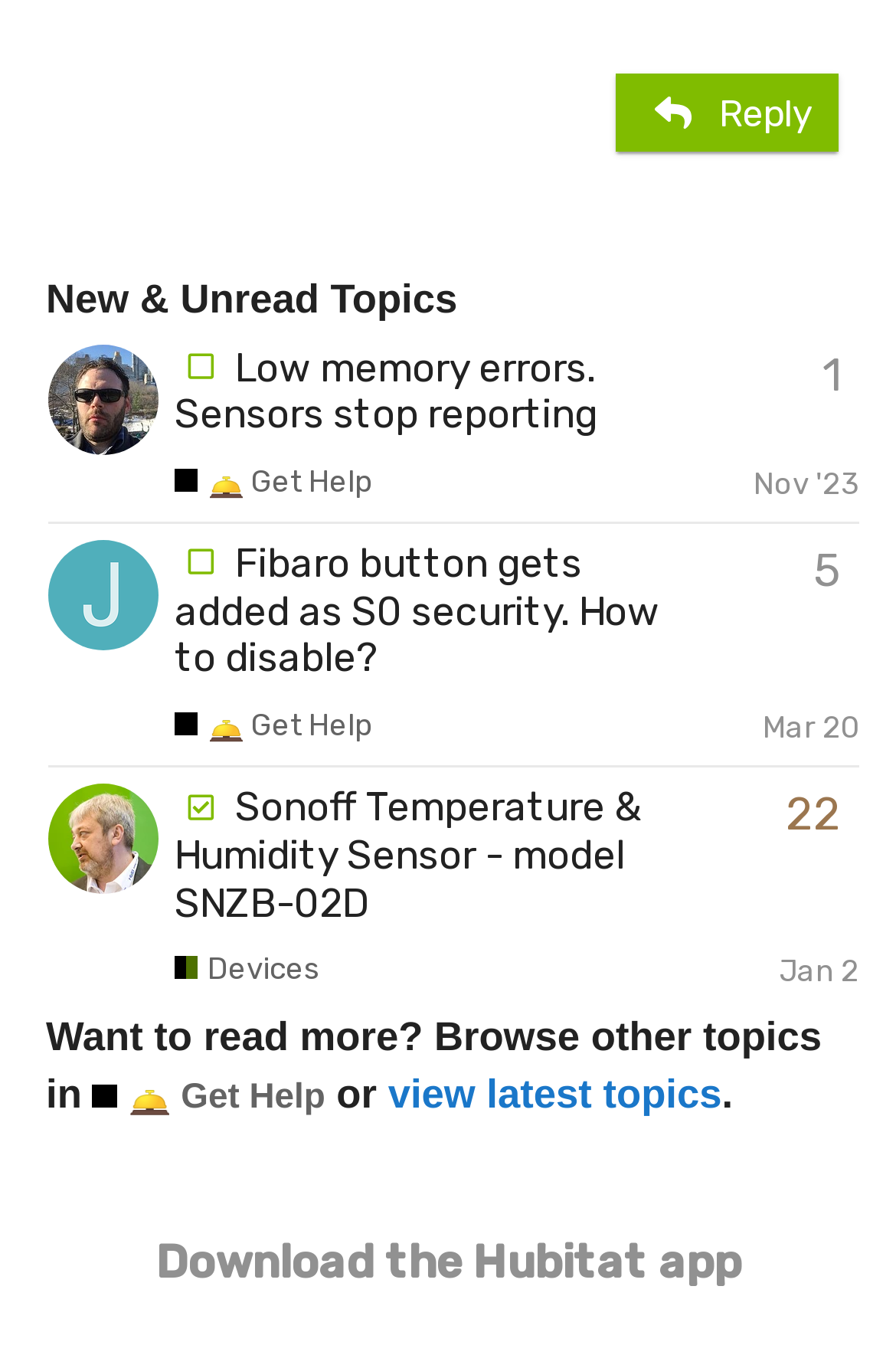Please answer the following question using a single word or phrase: 
What is the purpose of the 'Get Help' section?

Find answers, ask questions, and connect with other community members